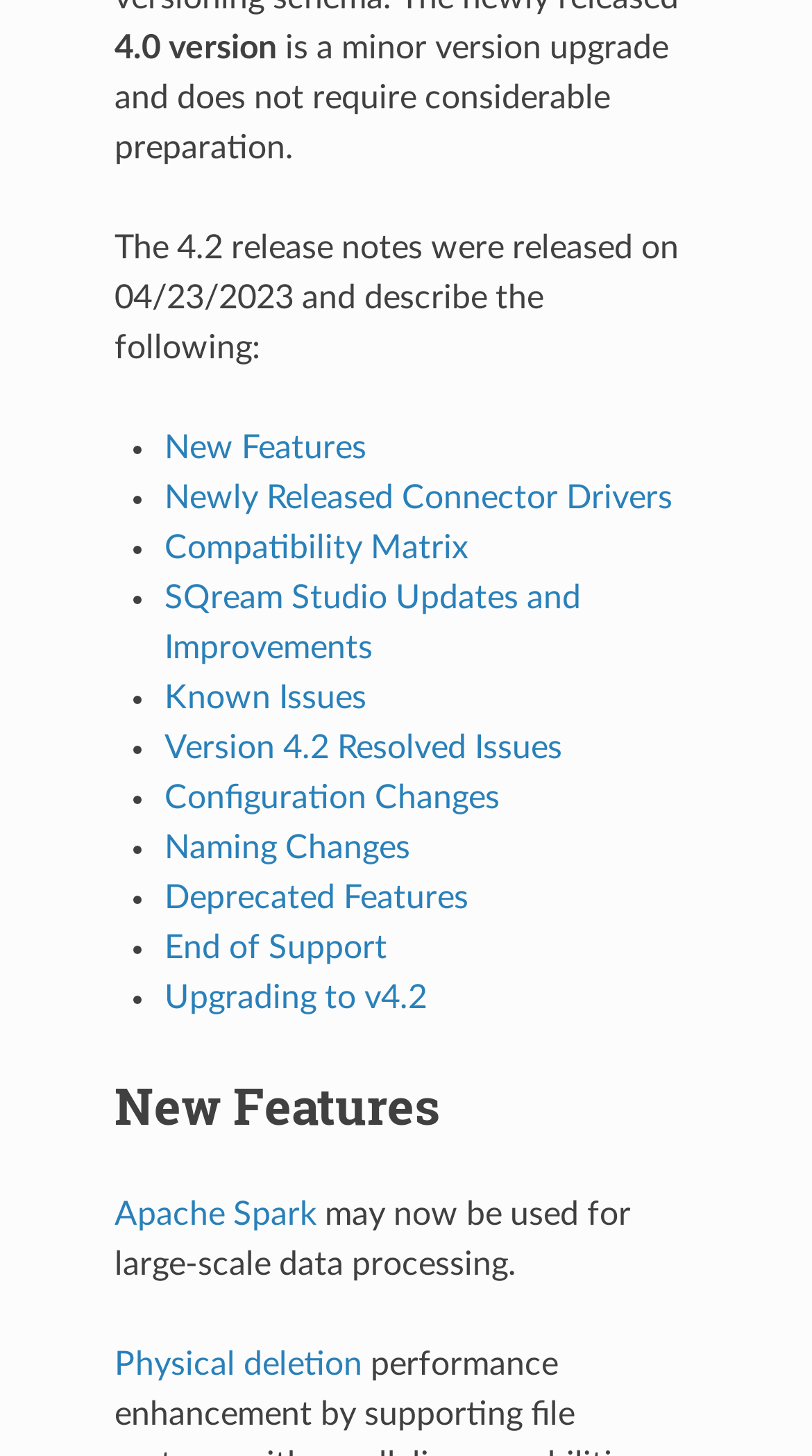Given the element description, predict the bounding box coordinates in the format (top-left x, top-left y, bottom-right x, bottom-right y). Make sure all values are between 0 and 1. Here is the element description: Upgrading to v4.2

[0.203, 0.674, 0.526, 0.696]